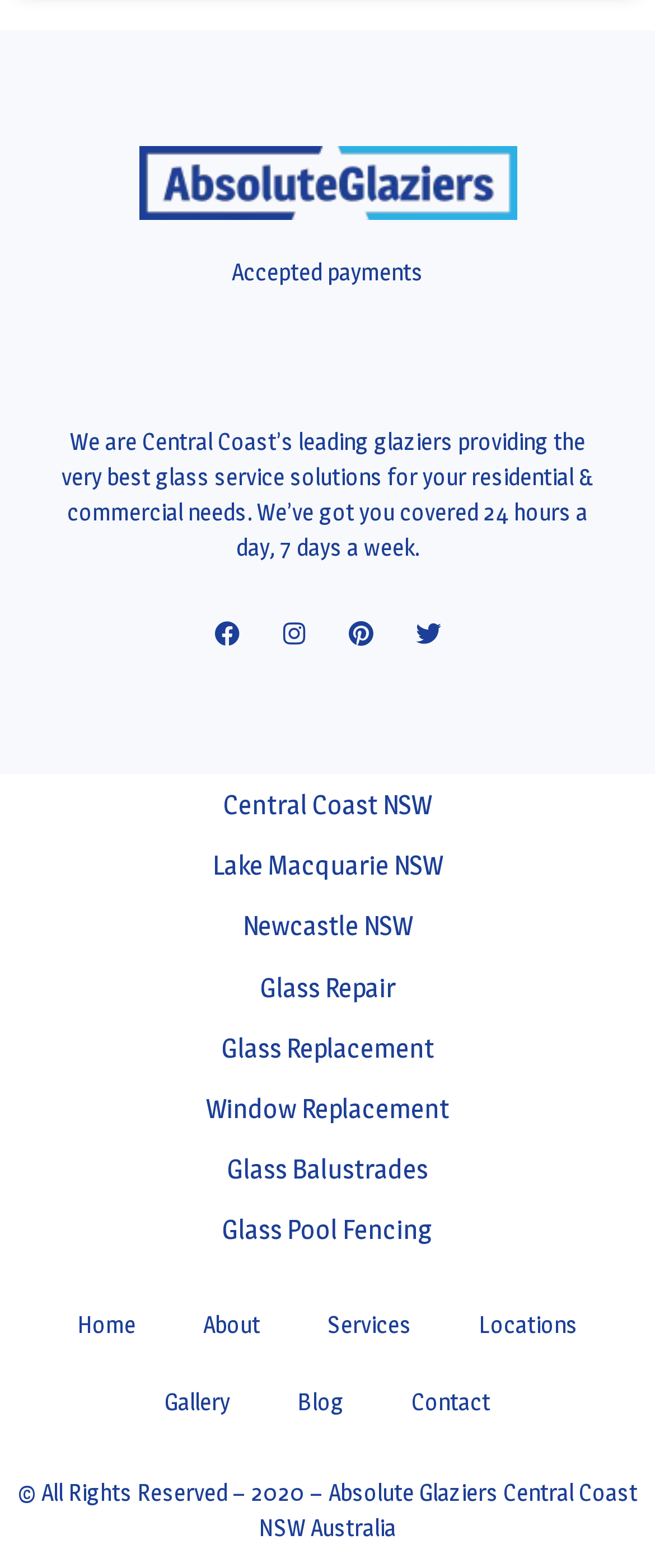What locations does the company serve?
Give a one-word or short phrase answer based on the image.

Central Coast, Lake Macquarie, Newcastle